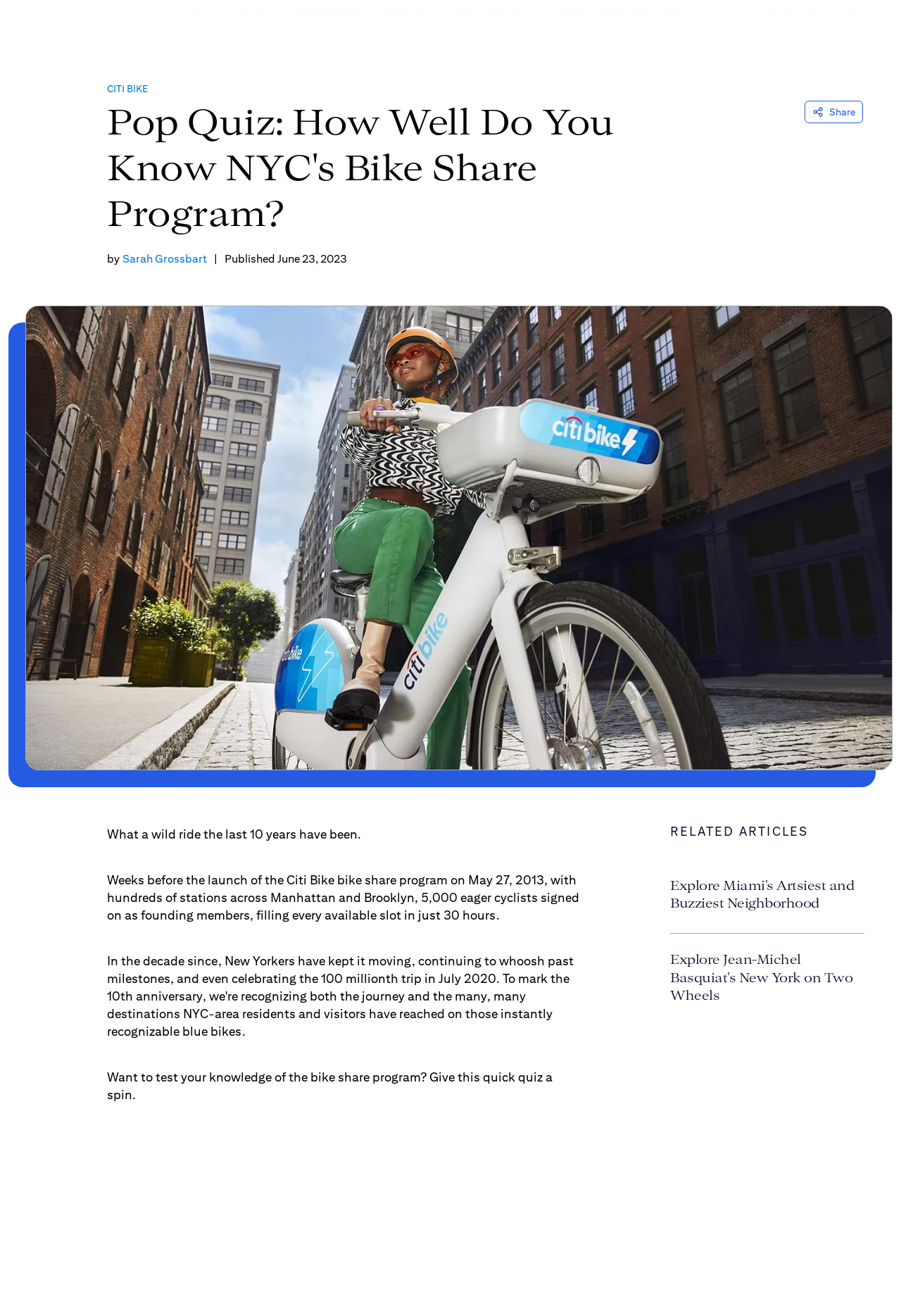What is the purpose of the quiz?
Based on the screenshot, give a detailed explanation to answer the question.

The webpage states 'Want to test your knowledge of the bike share program? Give this quick quiz a spin.' which suggests that the purpose of the quiz is to test one's knowledge of the bike share program.